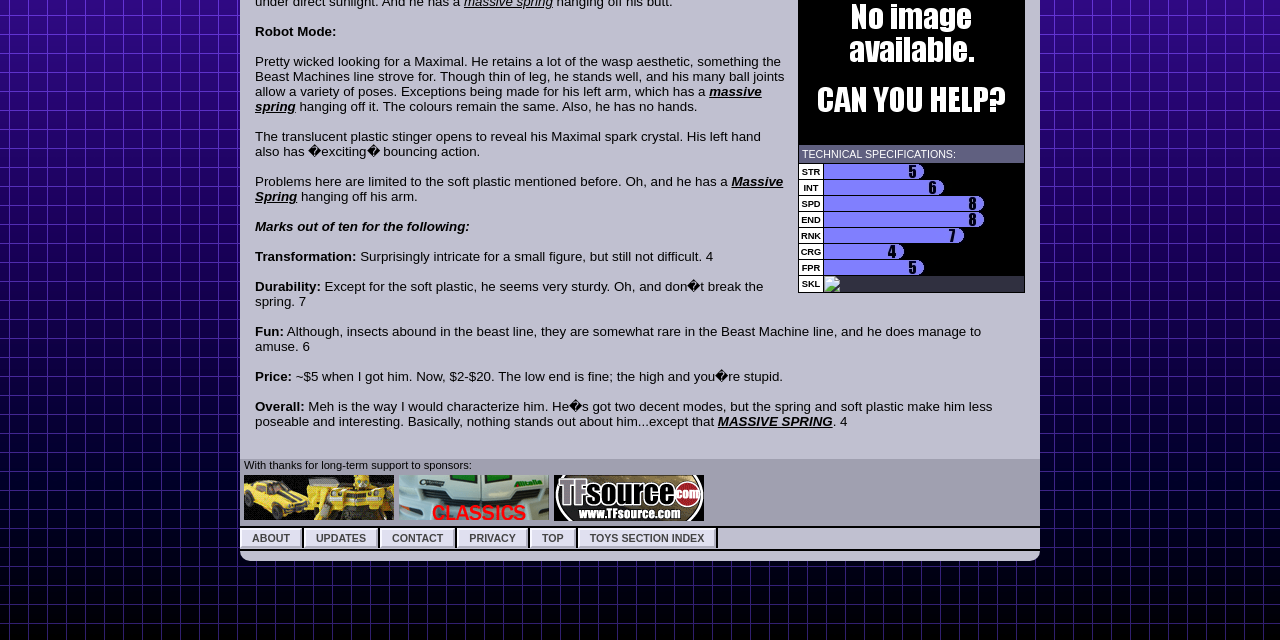Using the webpage screenshot, find the UI element described by alt="[Ad]" title="[Ad]". Provide the bounding box coordinates in the format (top-left x, top-left y, bottom-right x, bottom-right y), ensuring all values are floating point numbers between 0 and 1.

[0.433, 0.795, 0.55, 0.819]